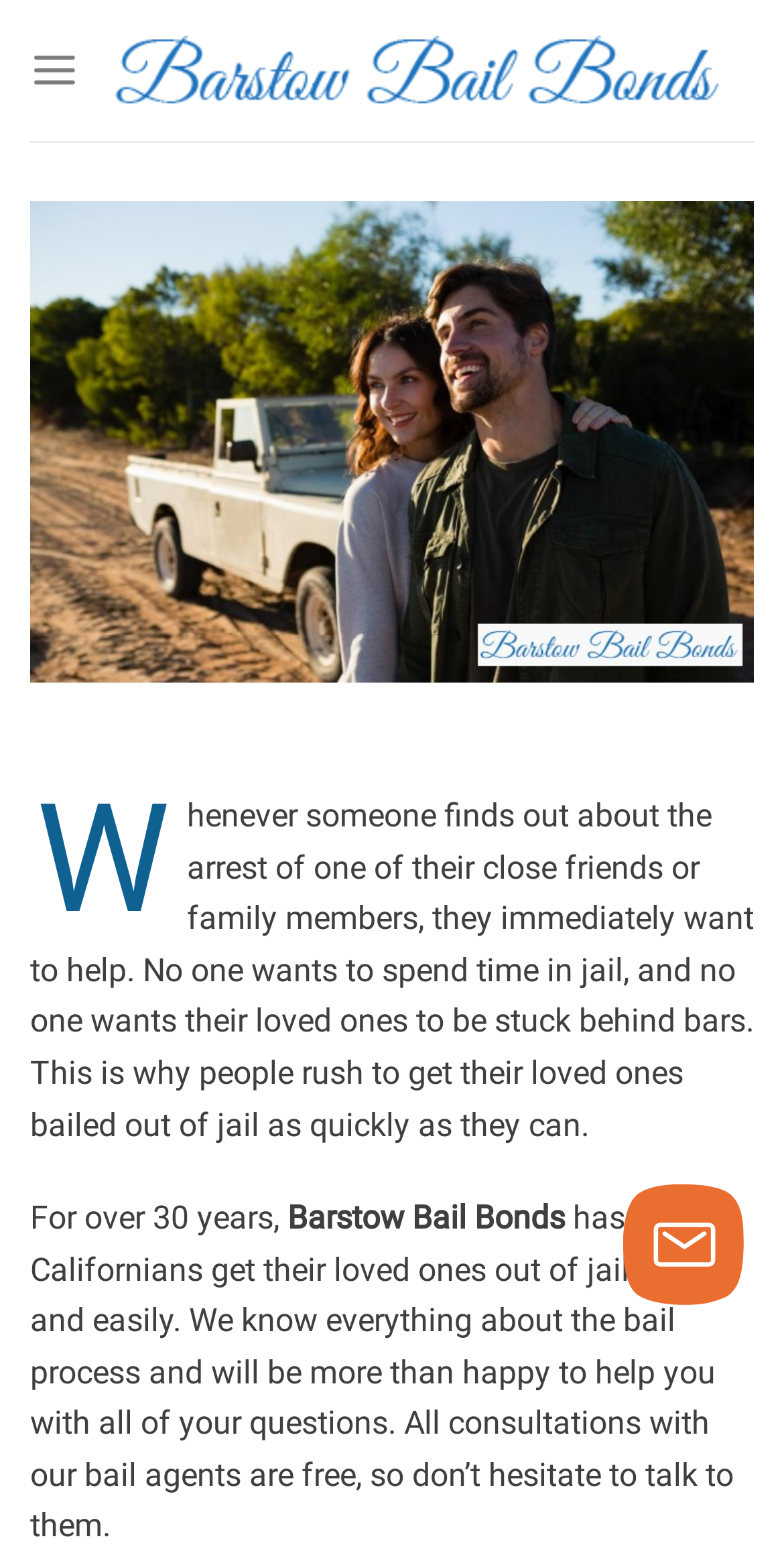Using the details in the image, give a detailed response to the question below:
What is the benefit of consulting with the company's bail agents?

The benefit of consulting with the company's bail agents is that the consultations are free, as stated in the text. This implies that individuals can seek guidance and advice from the company's experts without incurring any costs.